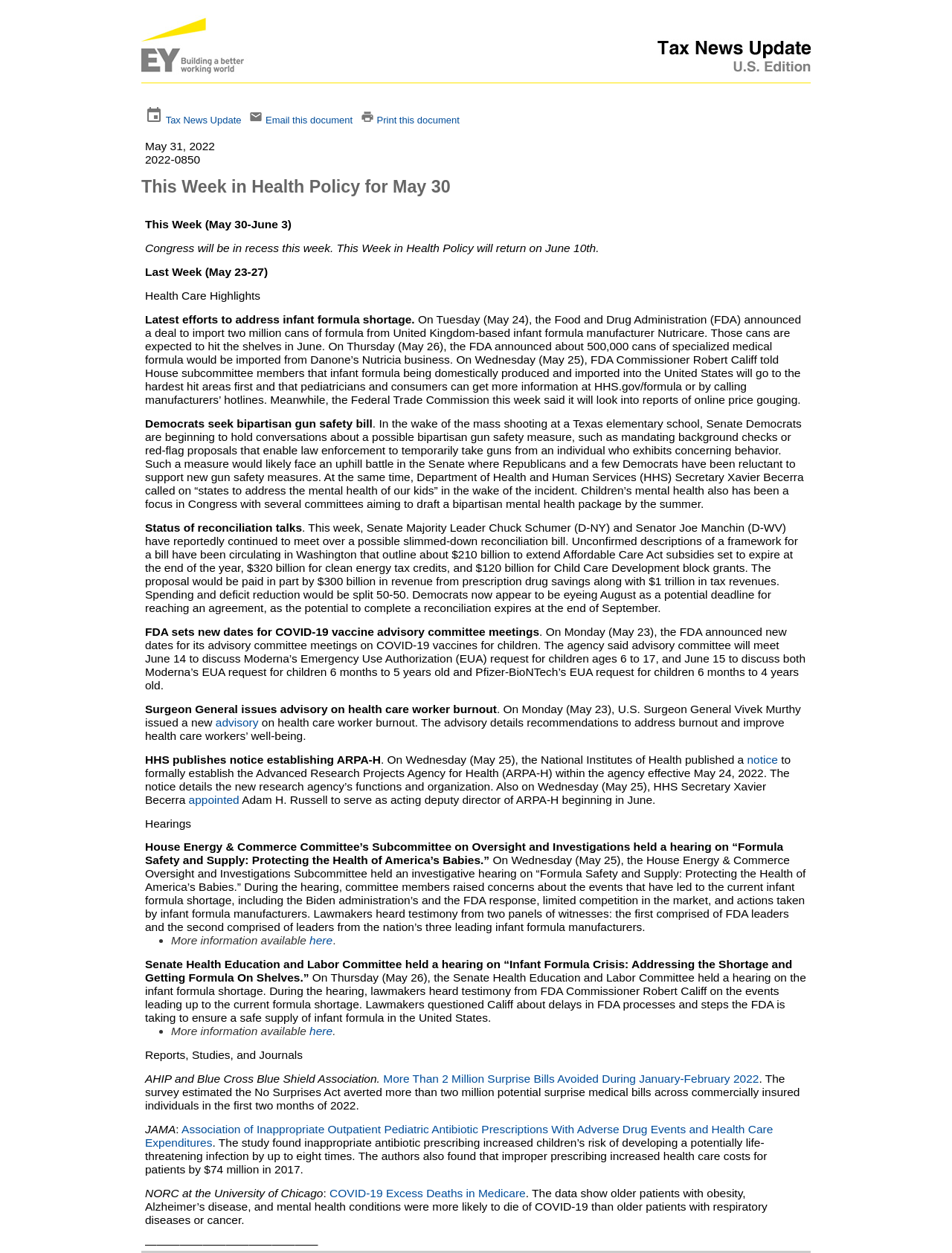Use a single word or phrase to answer the question: What is the topic of the hearing held by the House Energy & Commerce Committee’s Subcommittee on Oversight and Investigations?

Formula Safety and Supply